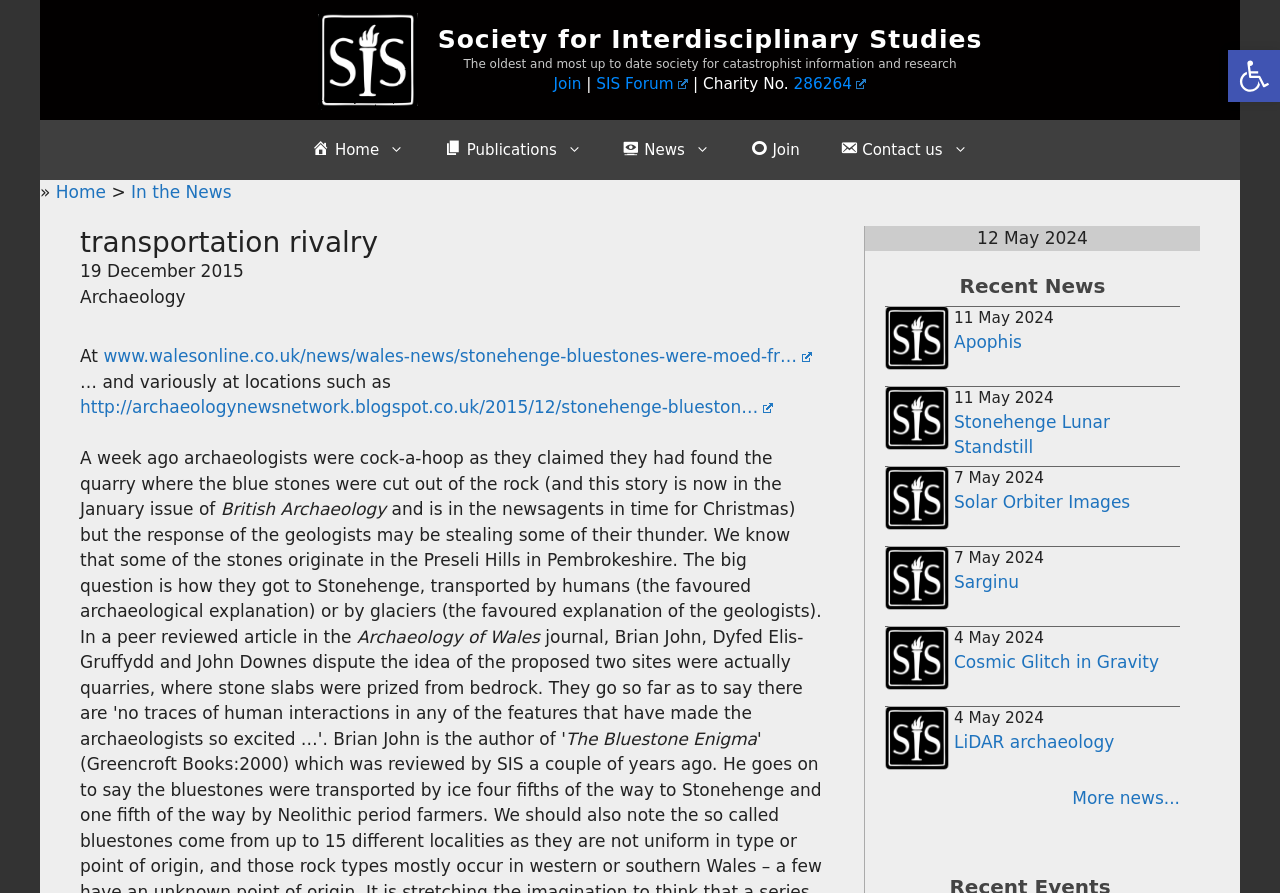Please specify the bounding box coordinates of the element that should be clicked to execute the given instruction: 'Go to Contact Us'. Ensure the coordinates are four float numbers between 0 and 1, expressed as [left, top, right, bottom].

None